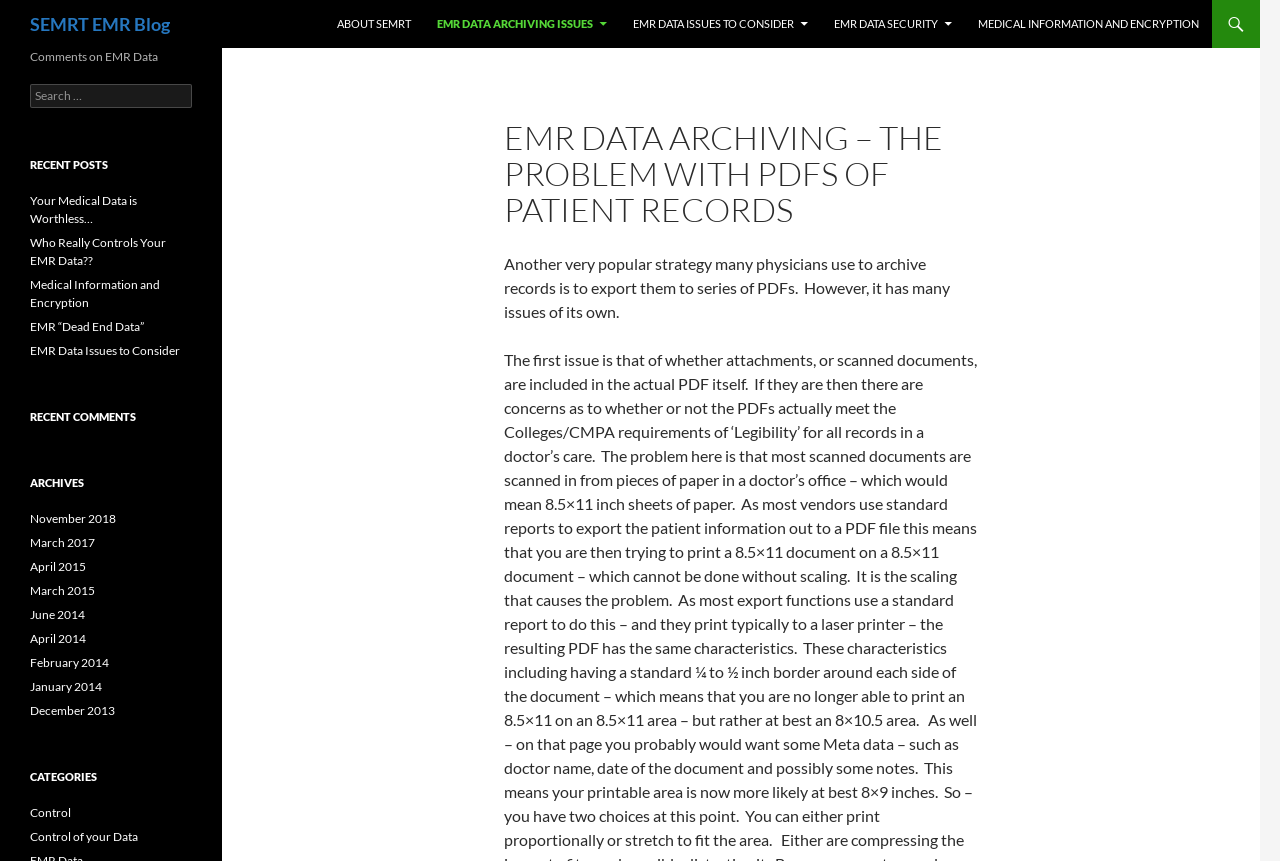Predict the bounding box of the UI element based on this description: "EMR Data Security".

[0.642, 0.0, 0.753, 0.056]